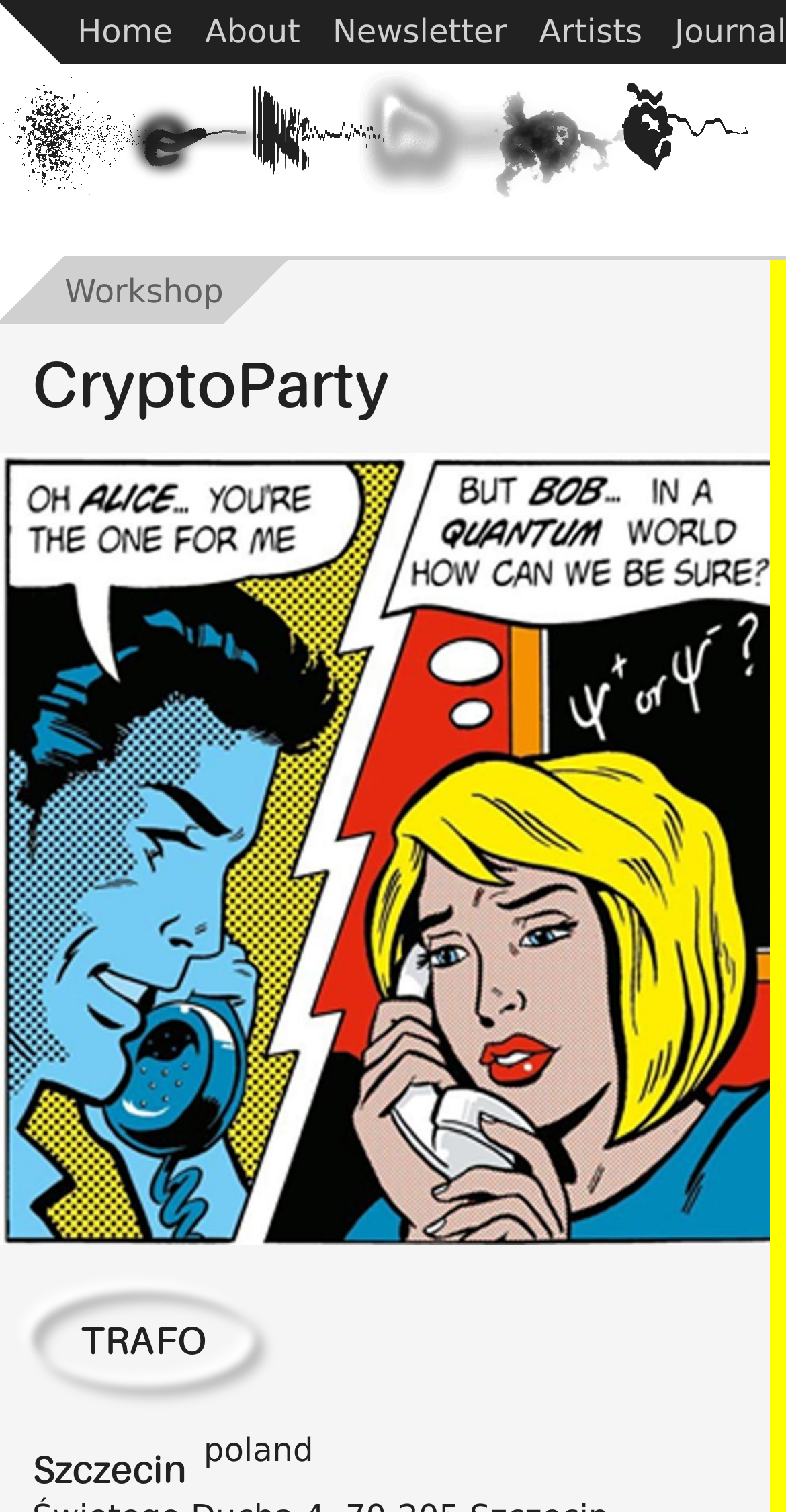Identify the main heading of the webpage and provide its text content.

t
e
k
h
n
ē